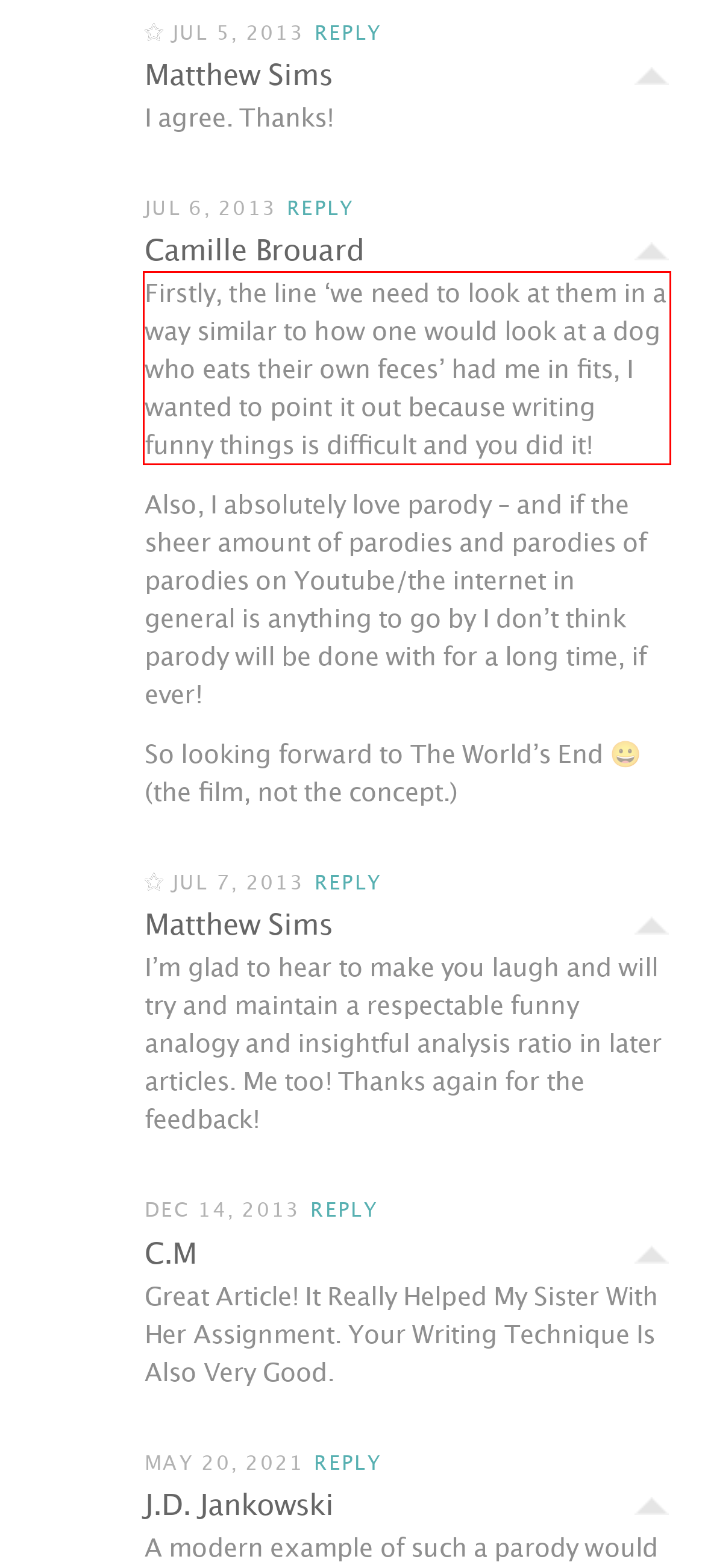Identify and extract the text within the red rectangle in the screenshot of the webpage.

Firstly, the line ‘we need to look at them in a way similar to how one would look at a dog who eats their own feces’ had me in fits, I wanted to point it out because writing funny things is difficult and you did it!